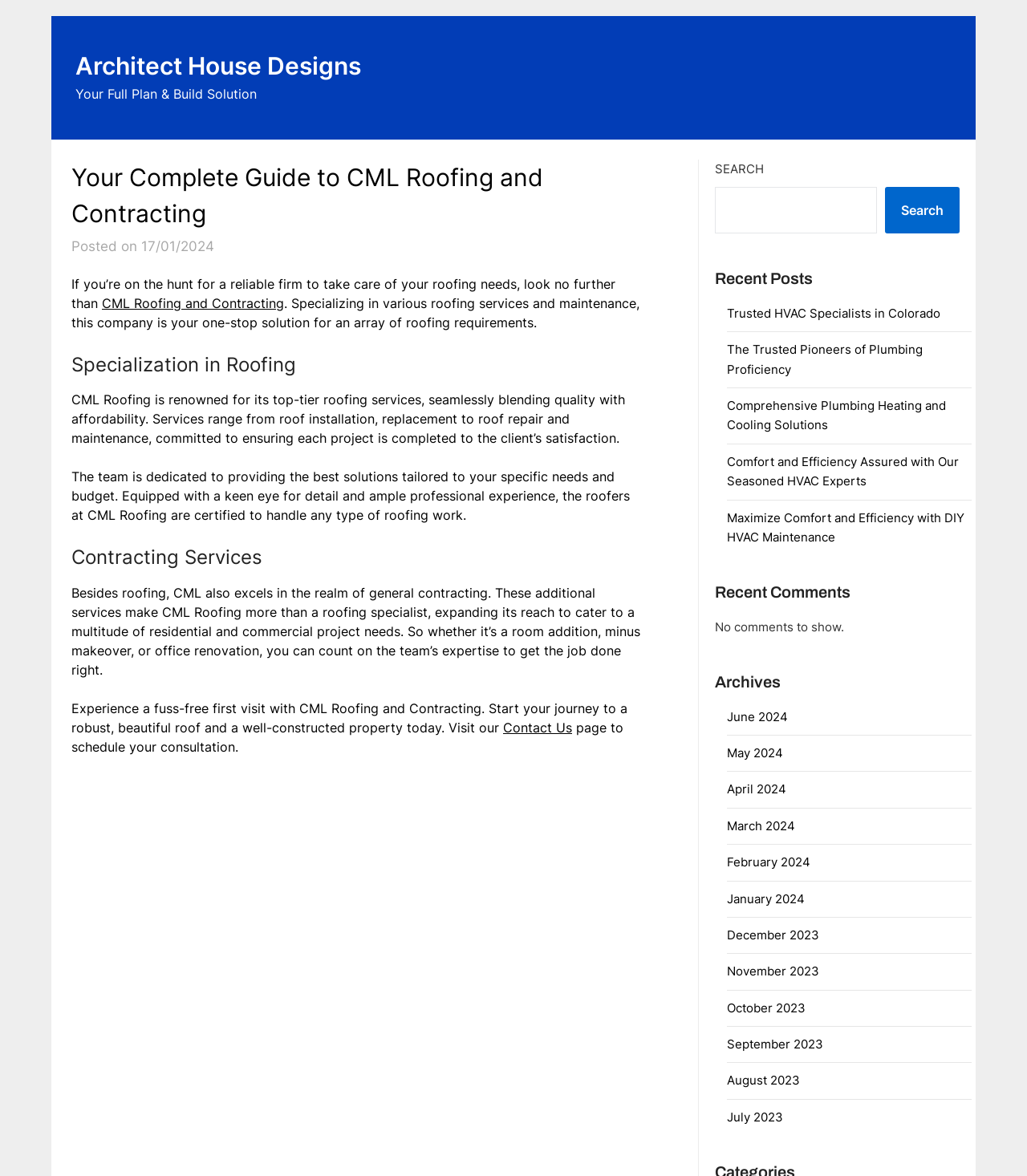Find the bounding box coordinates for the area that should be clicked to accomplish the instruction: "Read the 'Recent Posts'".

[0.696, 0.226, 0.934, 0.248]